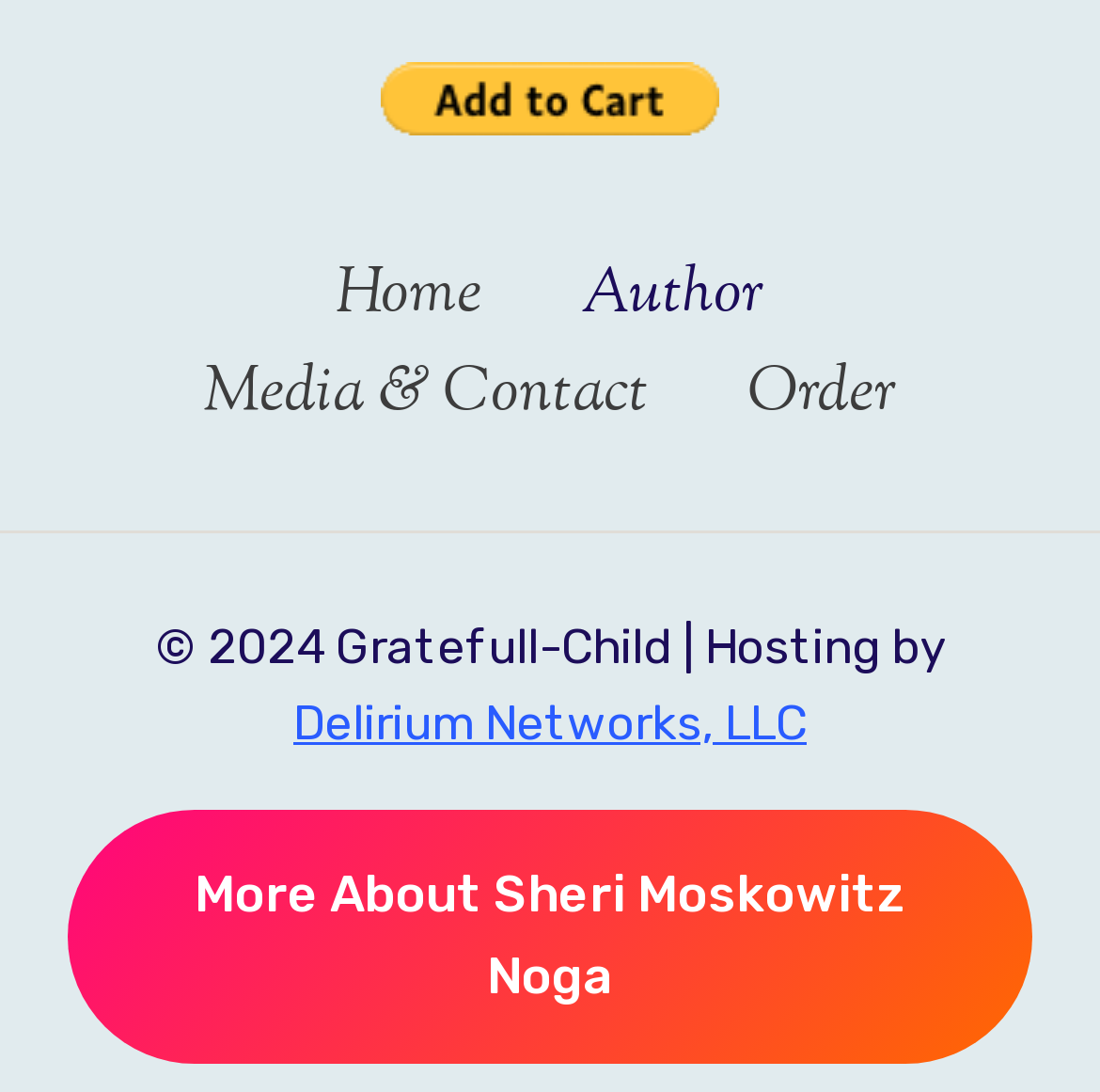Extract the bounding box coordinates for the described element: "Chat with A.I". The coordinates should be represented as four float numbers between 0 and 1: [left, top, right, bottom].

None